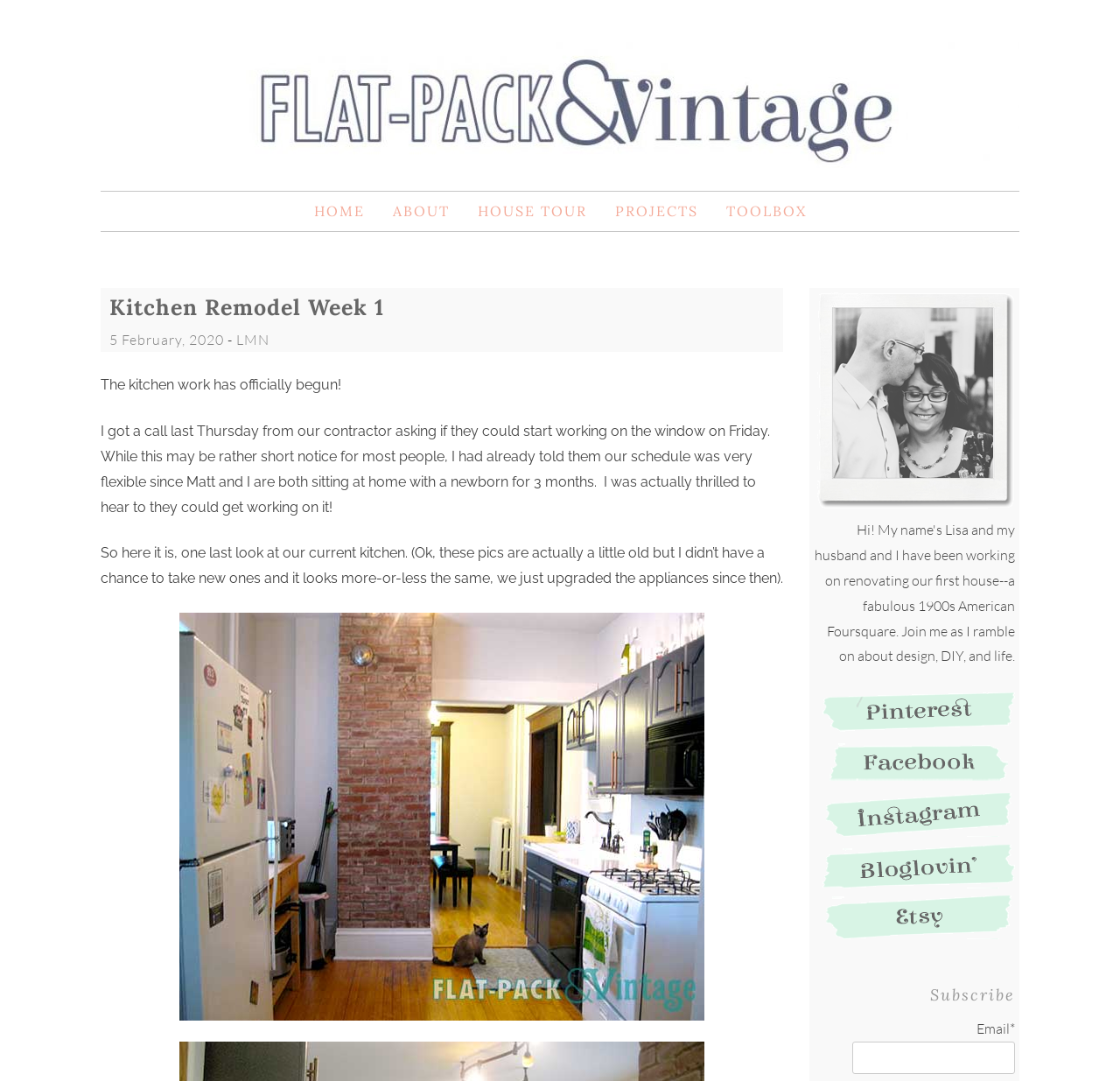Please find the bounding box coordinates for the clickable element needed to perform this instruction: "Click on the 'HOME' link".

[0.28, 0.187, 0.325, 0.203]